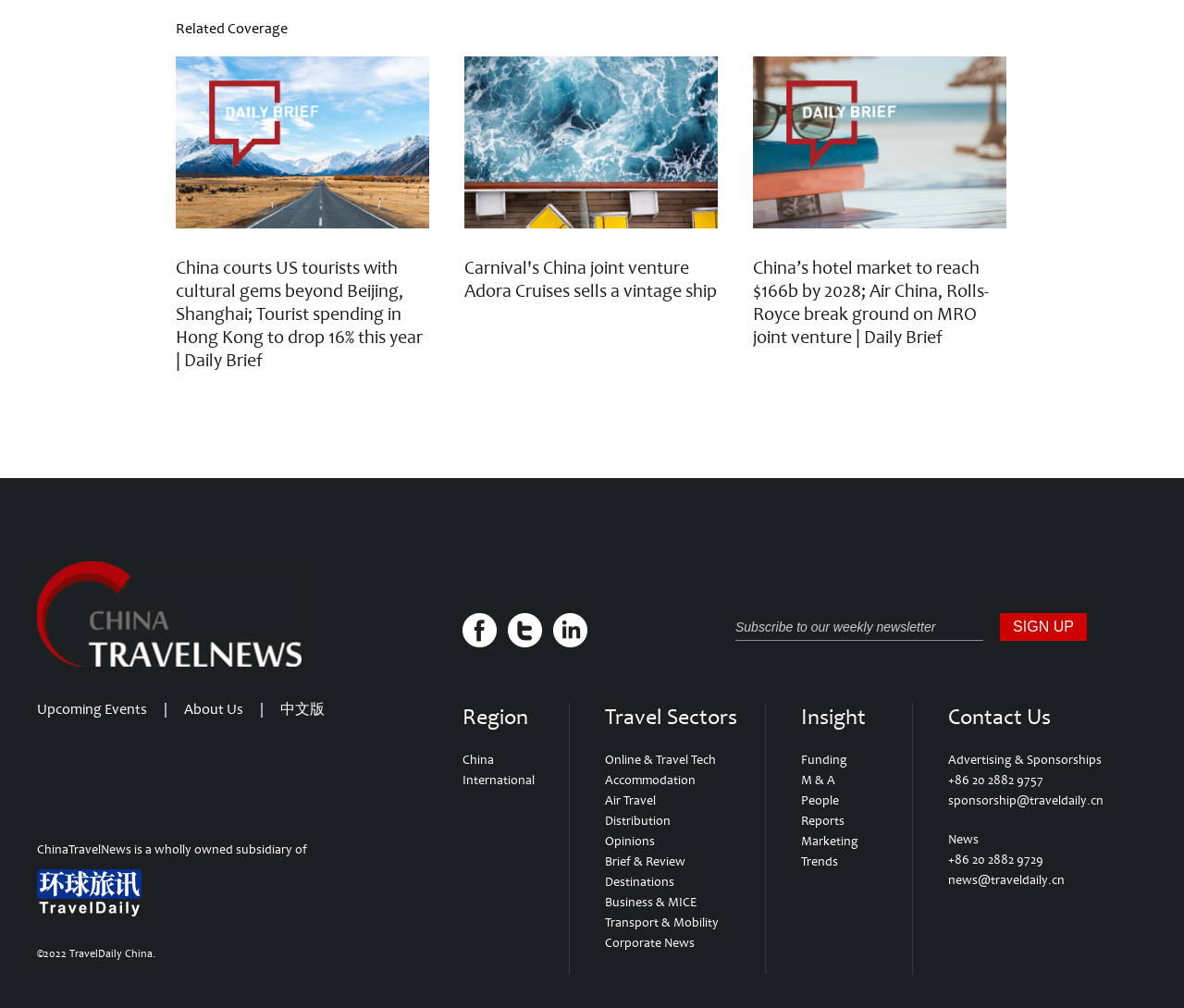Provide the bounding box coordinates for the area that should be clicked to complete the instruction: "Read 'Similarities and Differences'".

None